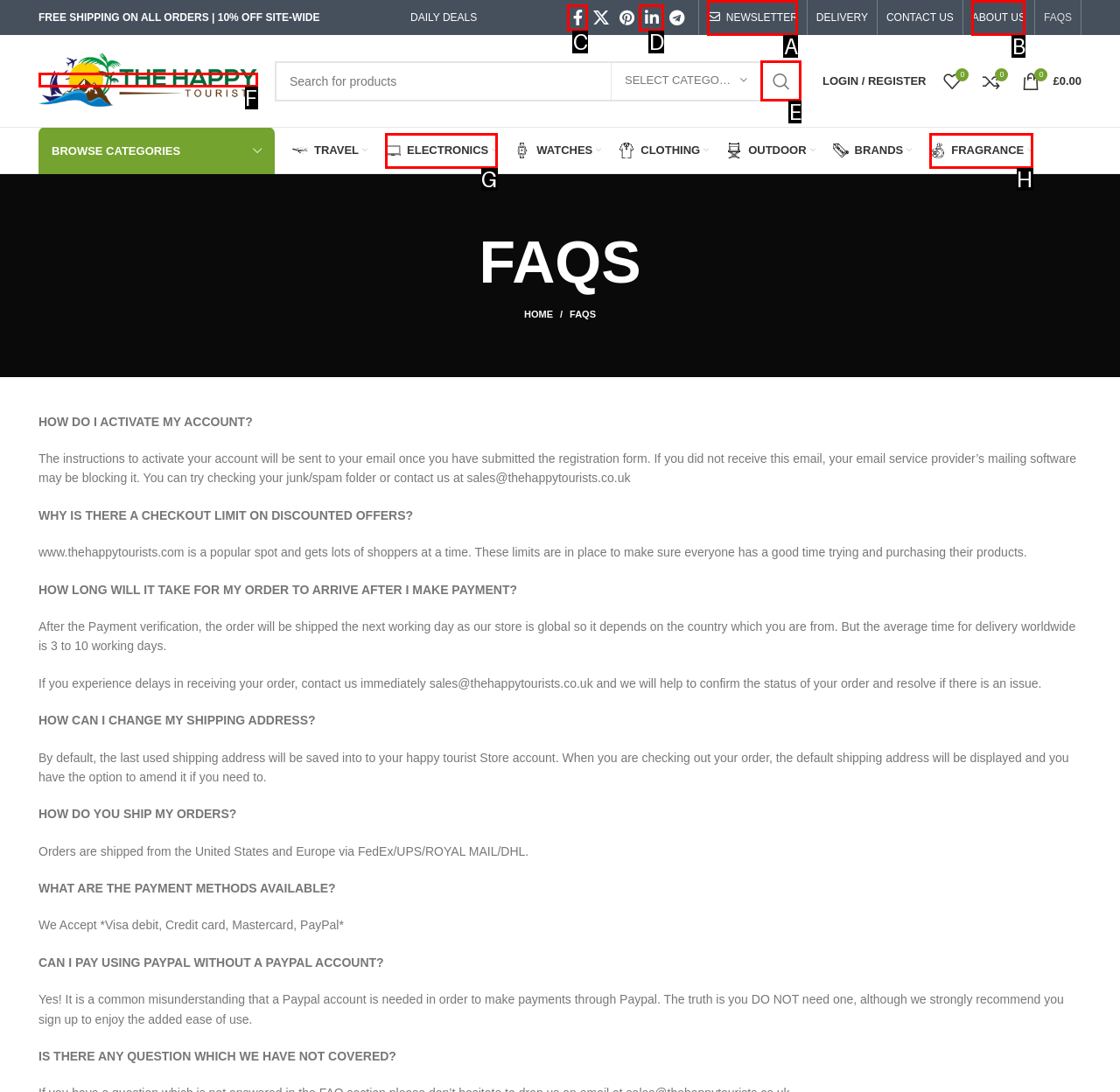From the given options, choose the HTML element that aligns with the description: aria-label="Facebook social link". Respond with the letter of the selected element.

C